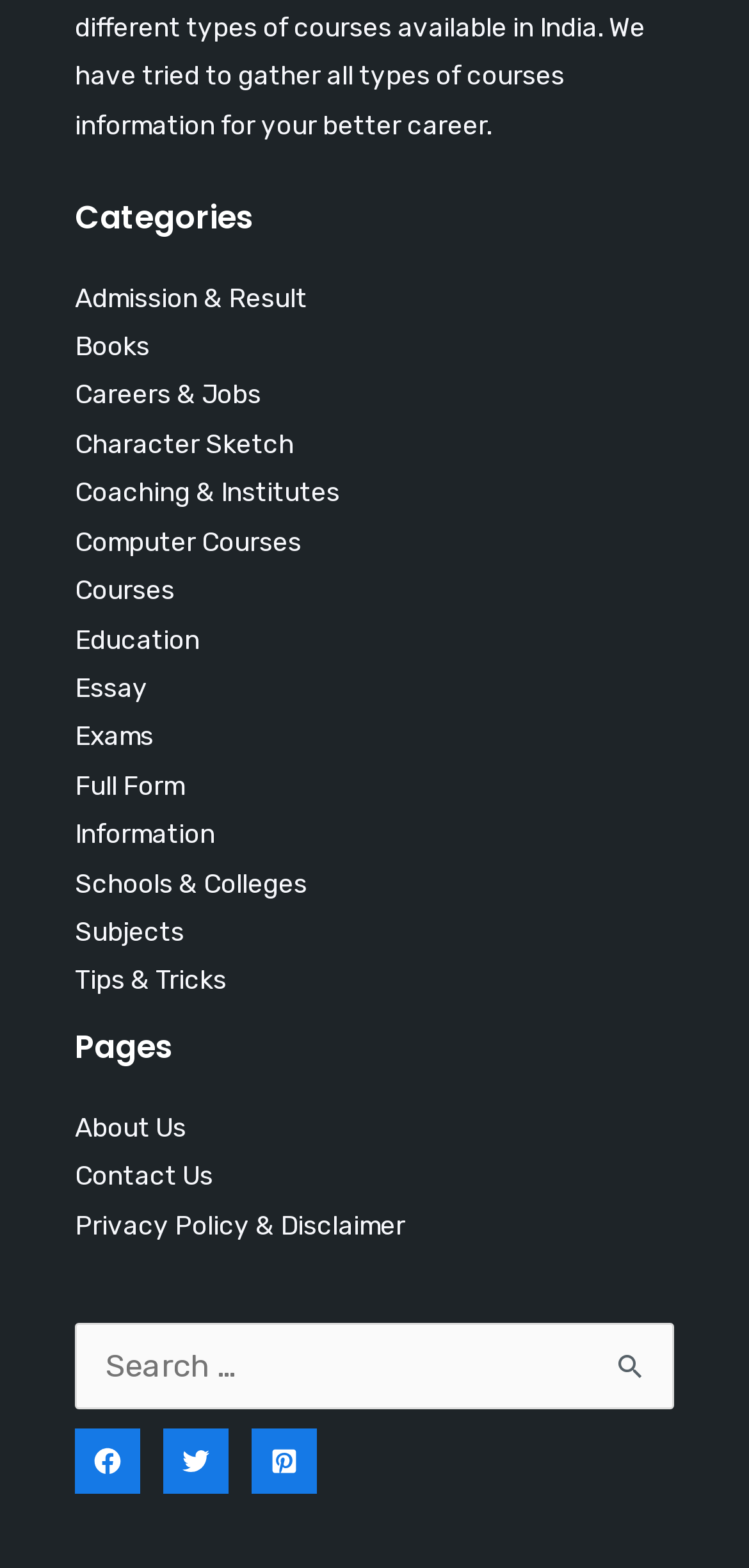What is the title of the first footer widget?
Provide a thorough and detailed answer to the question.

The first footer widget has a heading element with the text 'Categories', which suggests that it is a widget containing categories related to the website's content.